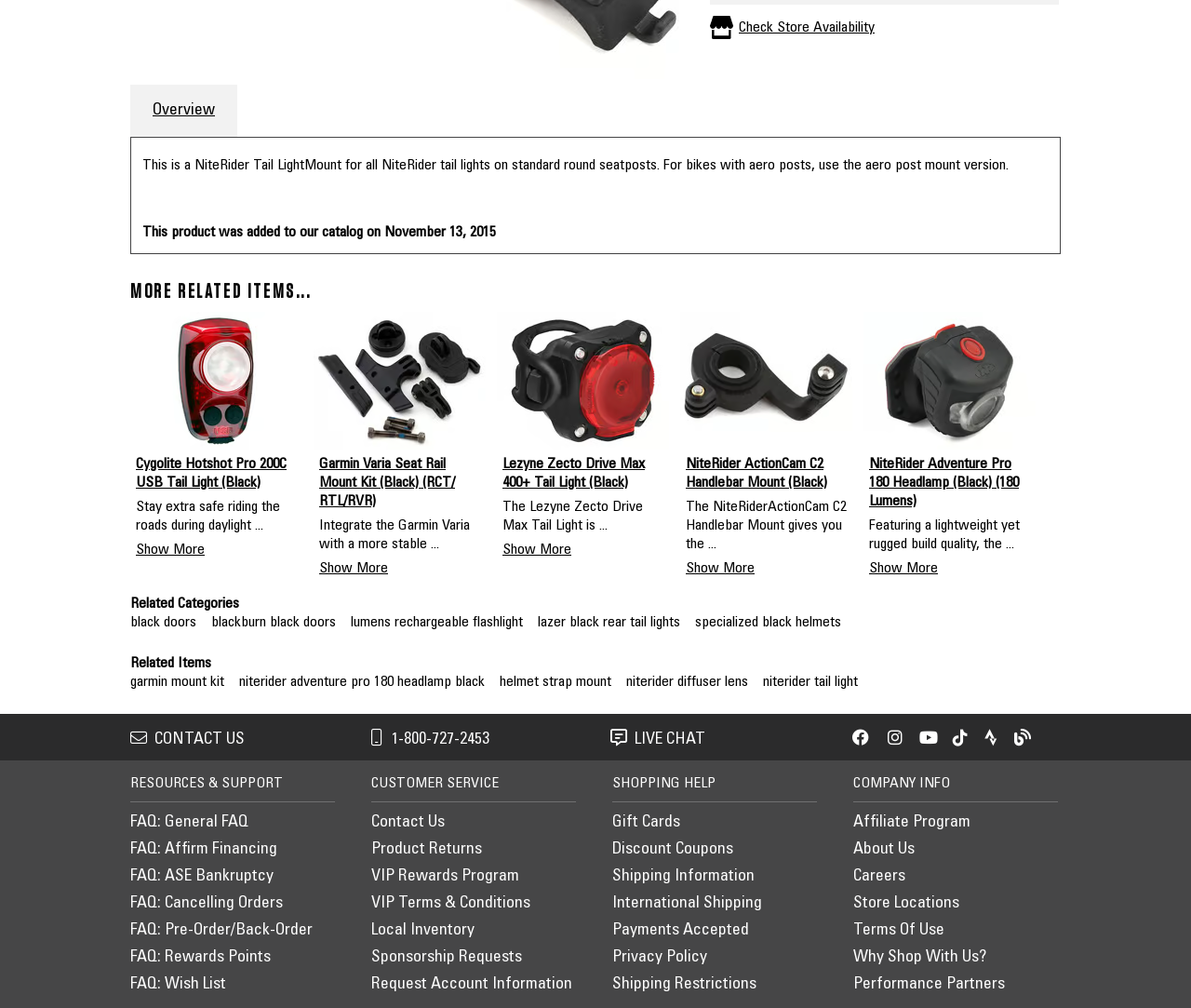Find the coordinates for the bounding box of the element with this description: "Overview".

[0.128, 0.102, 0.18, 0.118]